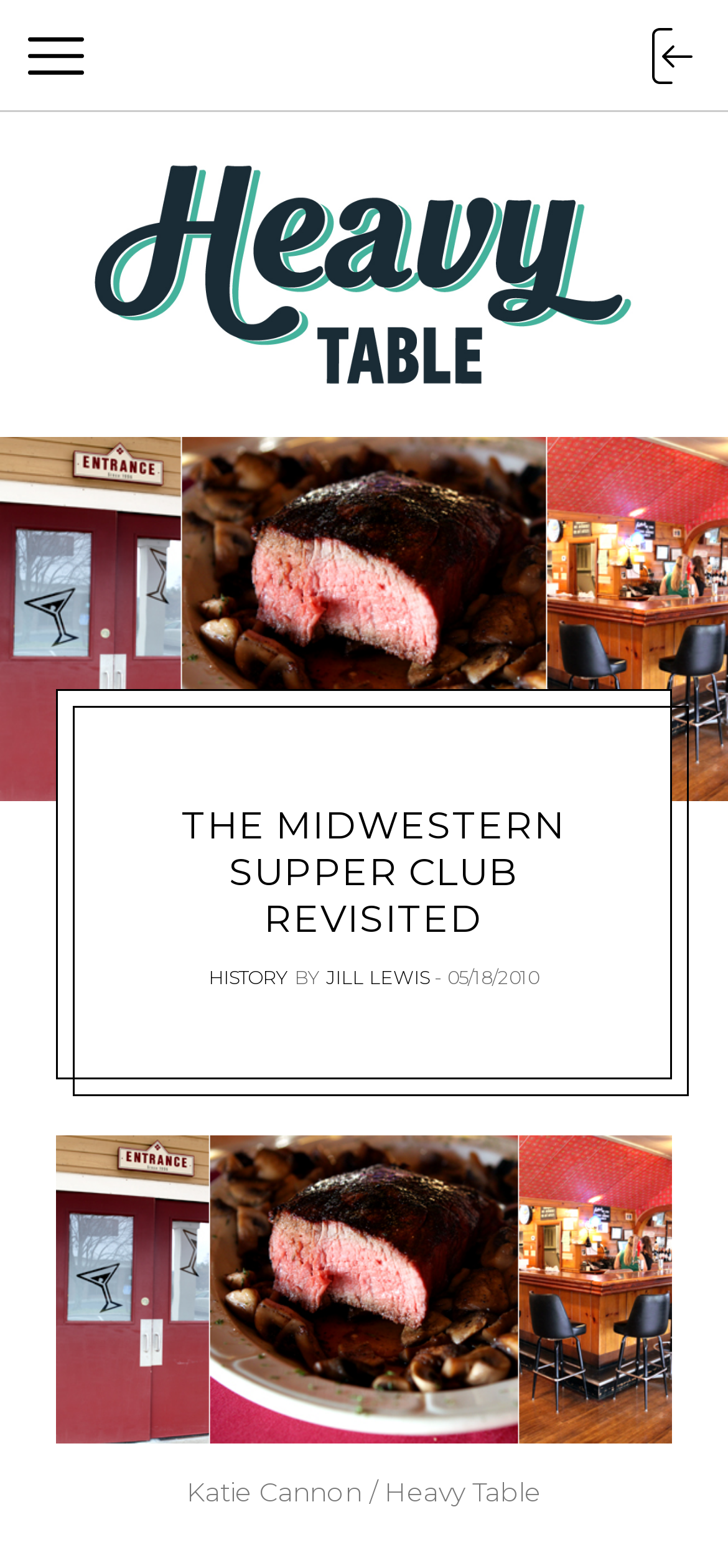Look at the image and write a detailed answer to the question: 
What is the date of the article?

I determined the date of the article by looking at the link element with the text '05/18/2010' which is likely to be the publication date of the article.